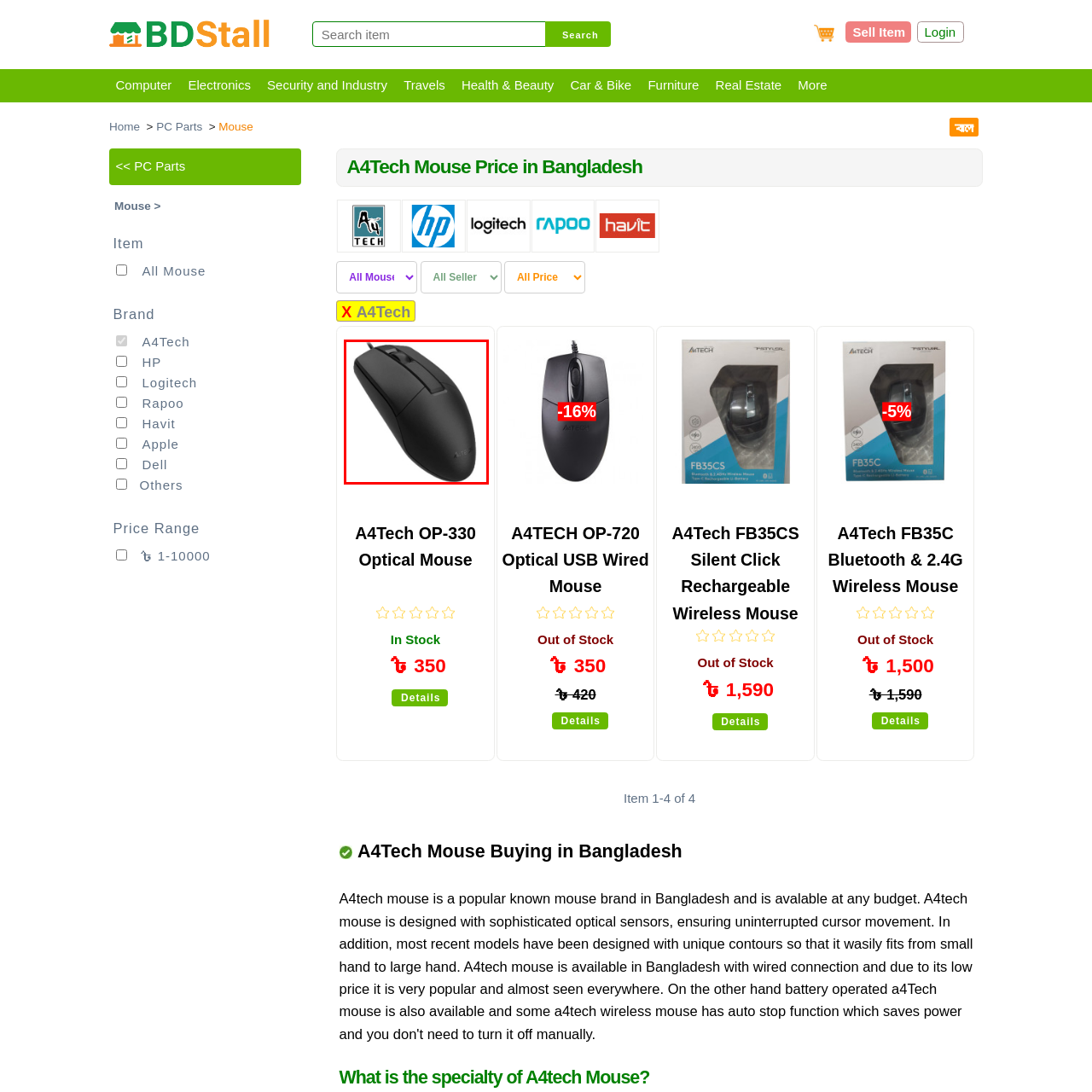Detail the features and components of the image inside the red outline.

This image displays a sleek, black A4Tech mouse, known for its ergonomic design and reliable performance. The mouse features a streamlined body with a smooth surface and a central scroll wheel, making it suitable for both everyday computing and gaming. It exemplifies modern aesthetic simplicity, showcasing A4Tech's commitment to quality and functionality in its peripheral devices. This particular model is likely highlighted as part of an online listing, emphasizing its availability within the Bangladeshi market, potentially priced around ৳350.